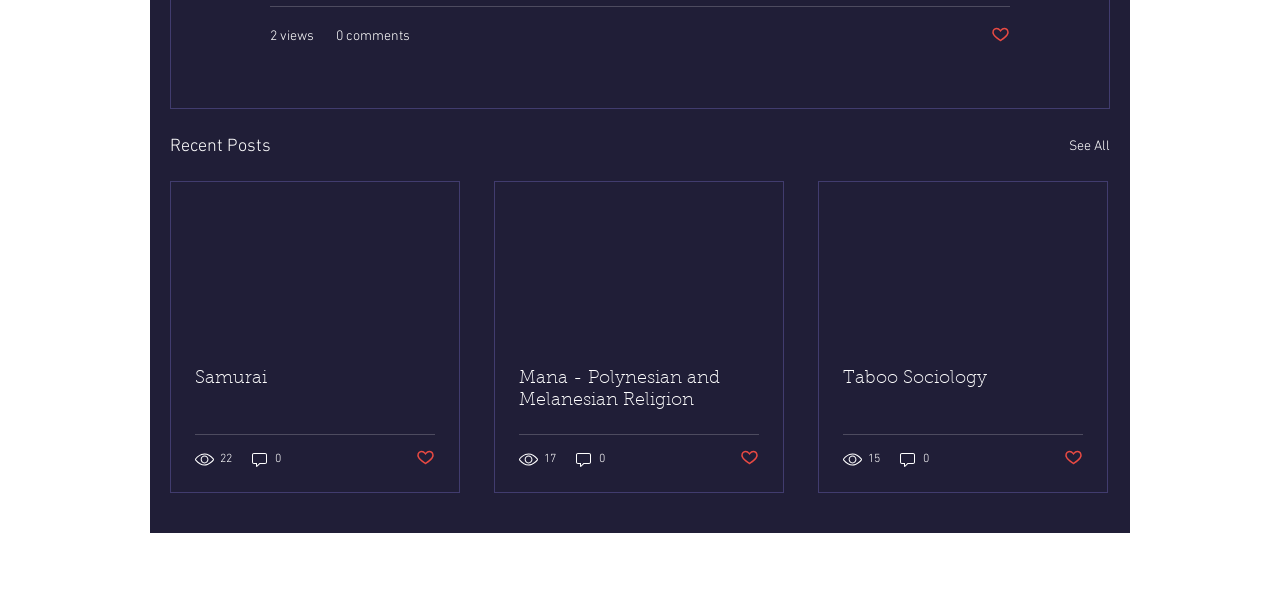What is the topic of the first post?
Can you provide a detailed and comprehensive answer to the question?

I looked at the link element [781] inside the first article element [242], which has the text 'Samurai'. This suggests that the topic of the first post is related to Samurai.